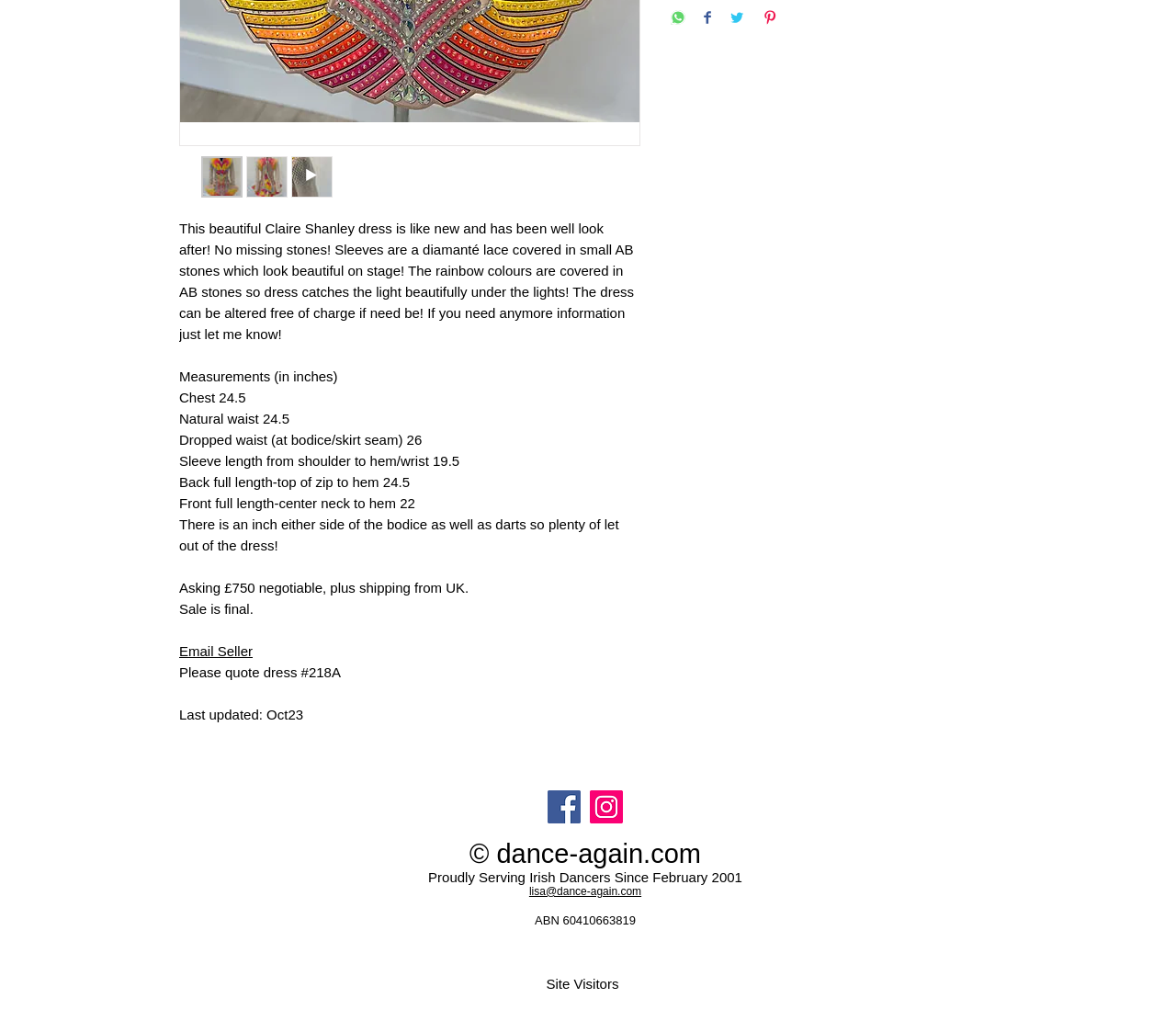Give the bounding box coordinates for the element described as: "alt="Thumbnail: Dress #218A"".

[0.209, 0.153, 0.245, 0.193]